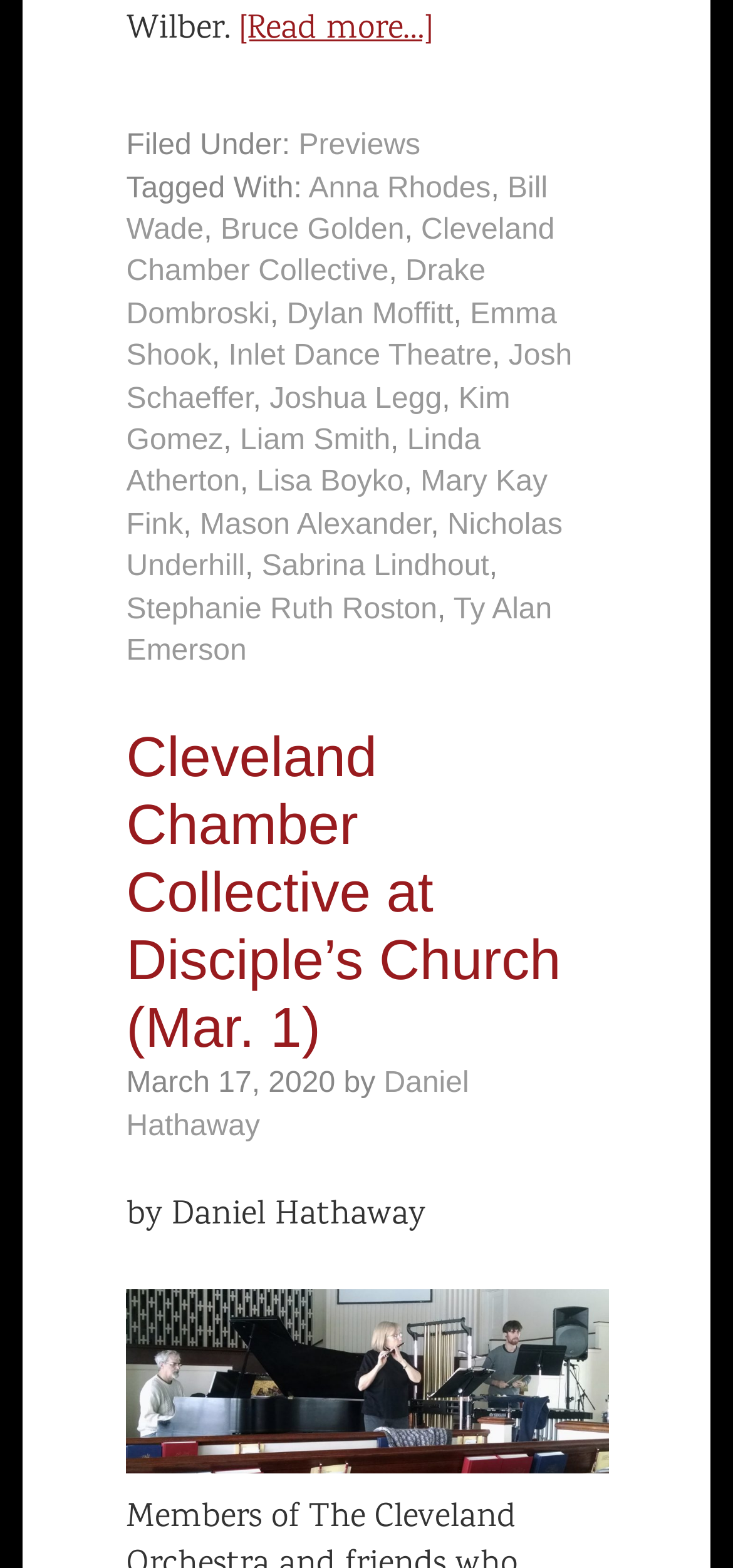Please pinpoint the bounding box coordinates for the region I should click to adhere to this instruction: "Visit Anna Rhodes' page".

[0.421, 0.11, 0.67, 0.13]